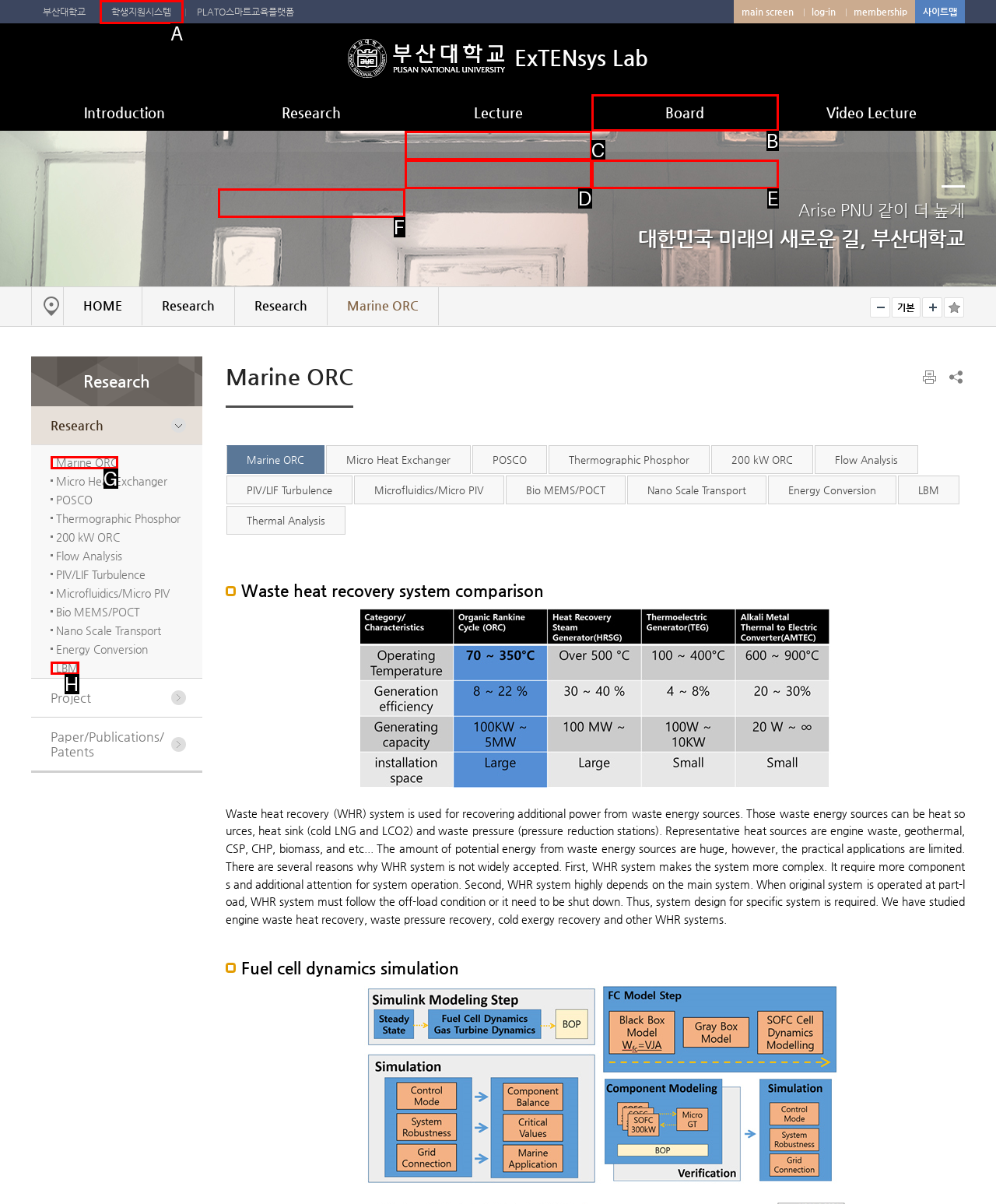Find the option that fits the given description: Board
Answer with the letter representing the correct choice directly.

B